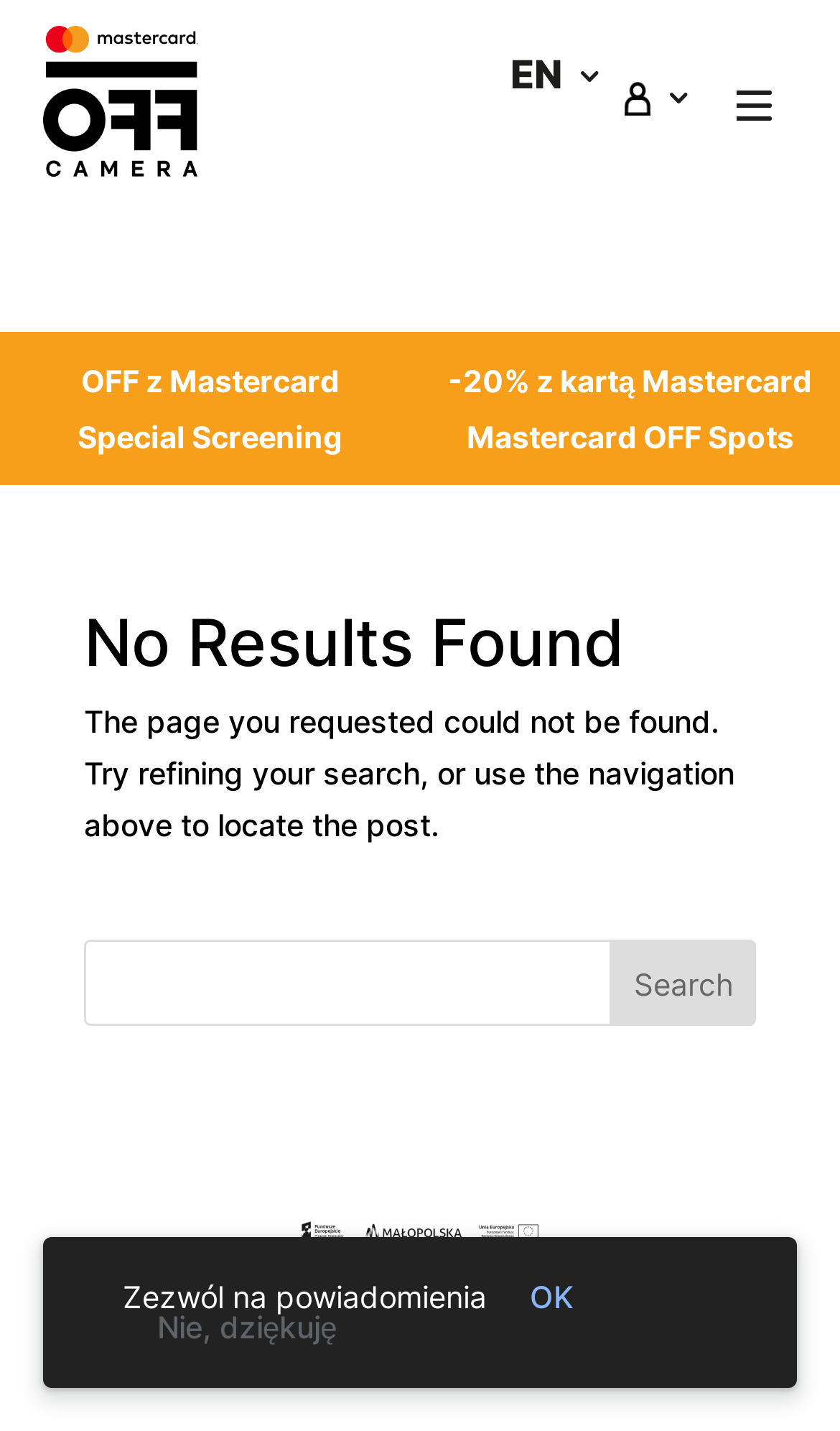Given the element description: "aria-label="Instagram"", predict the bounding box coordinates of this UI element. The coordinates must be four float numbers between 0 and 1, given as [left, top, right, bottom].

None